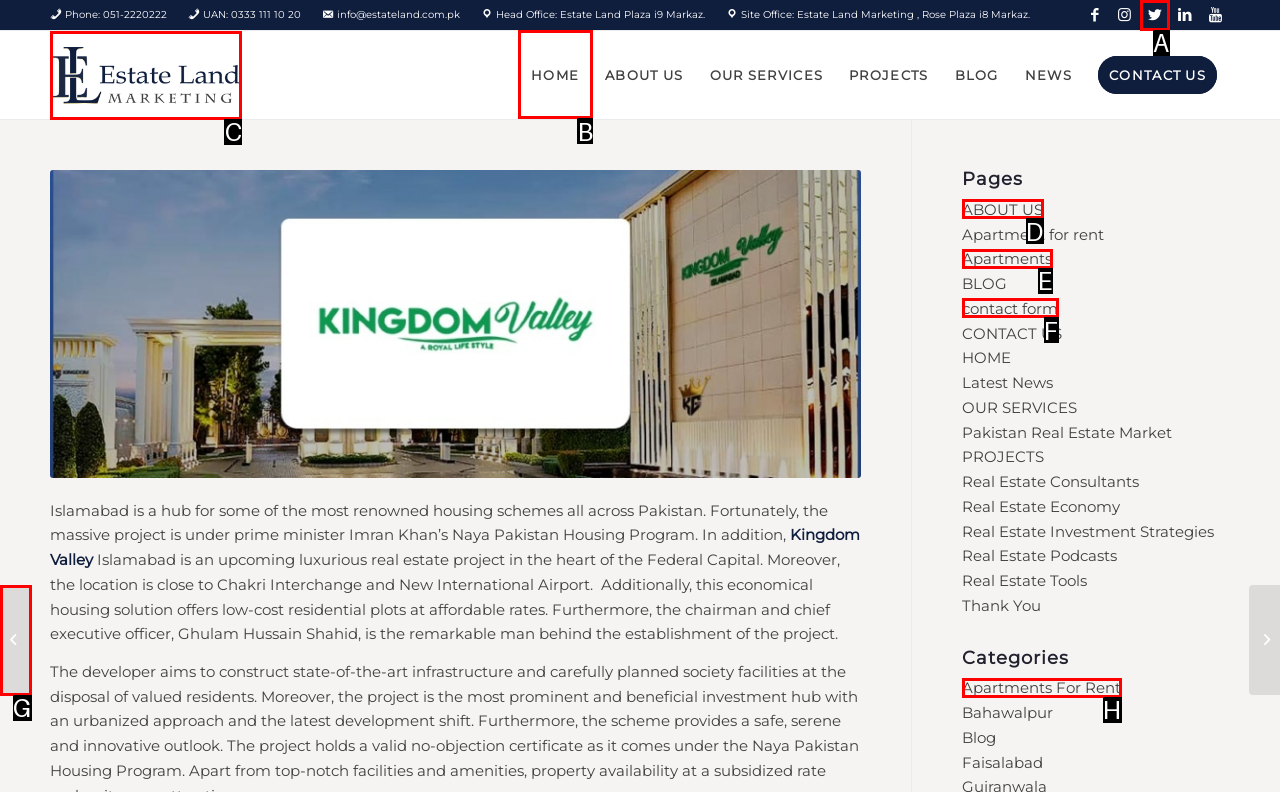Select the HTML element that needs to be clicked to perform the task: Go to HOME page. Reply with the letter of the chosen option.

B